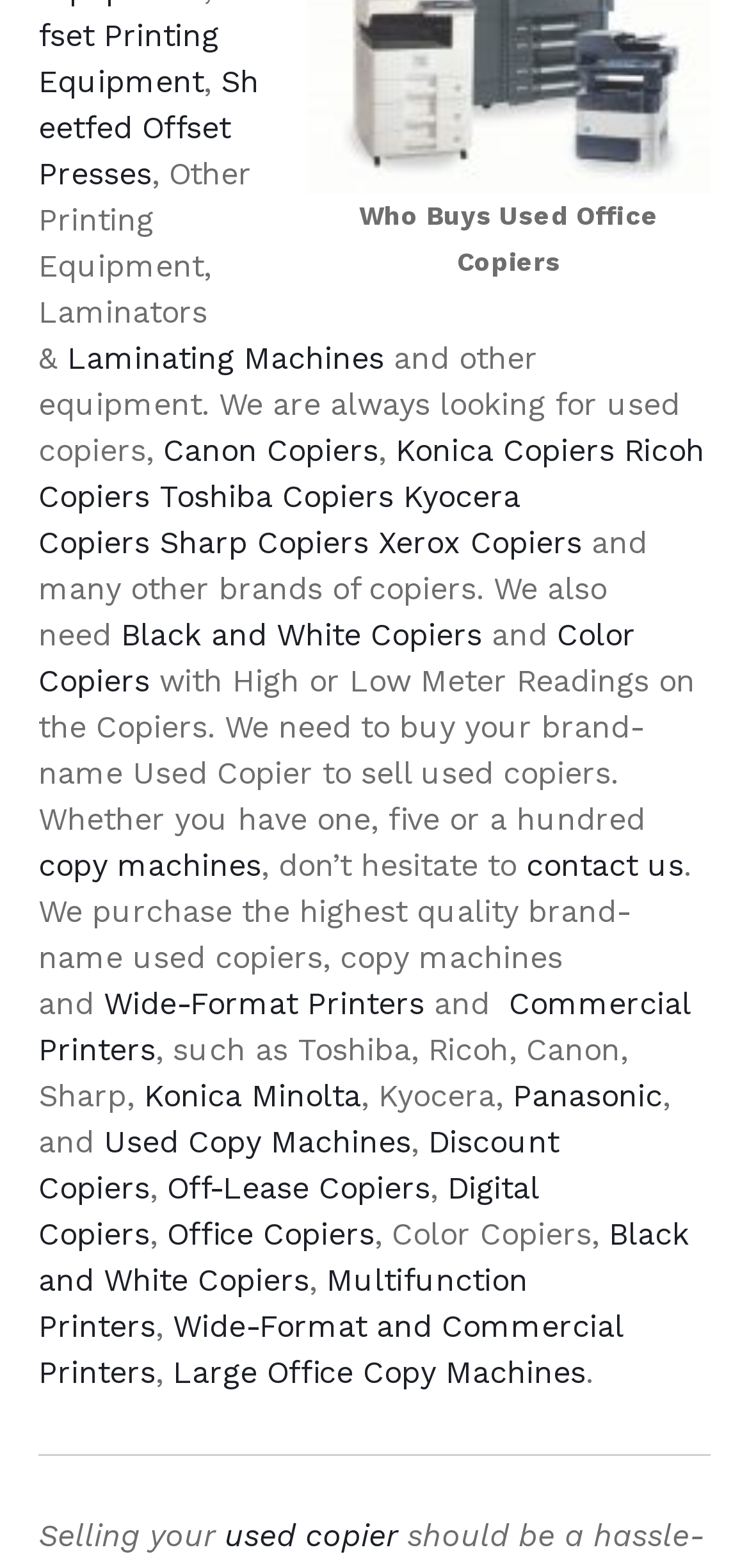Locate the bounding box coordinates of the item that should be clicked to fulfill the instruction: "Click on Sheetfed Offset Presses".

[0.051, 0.04, 0.346, 0.122]